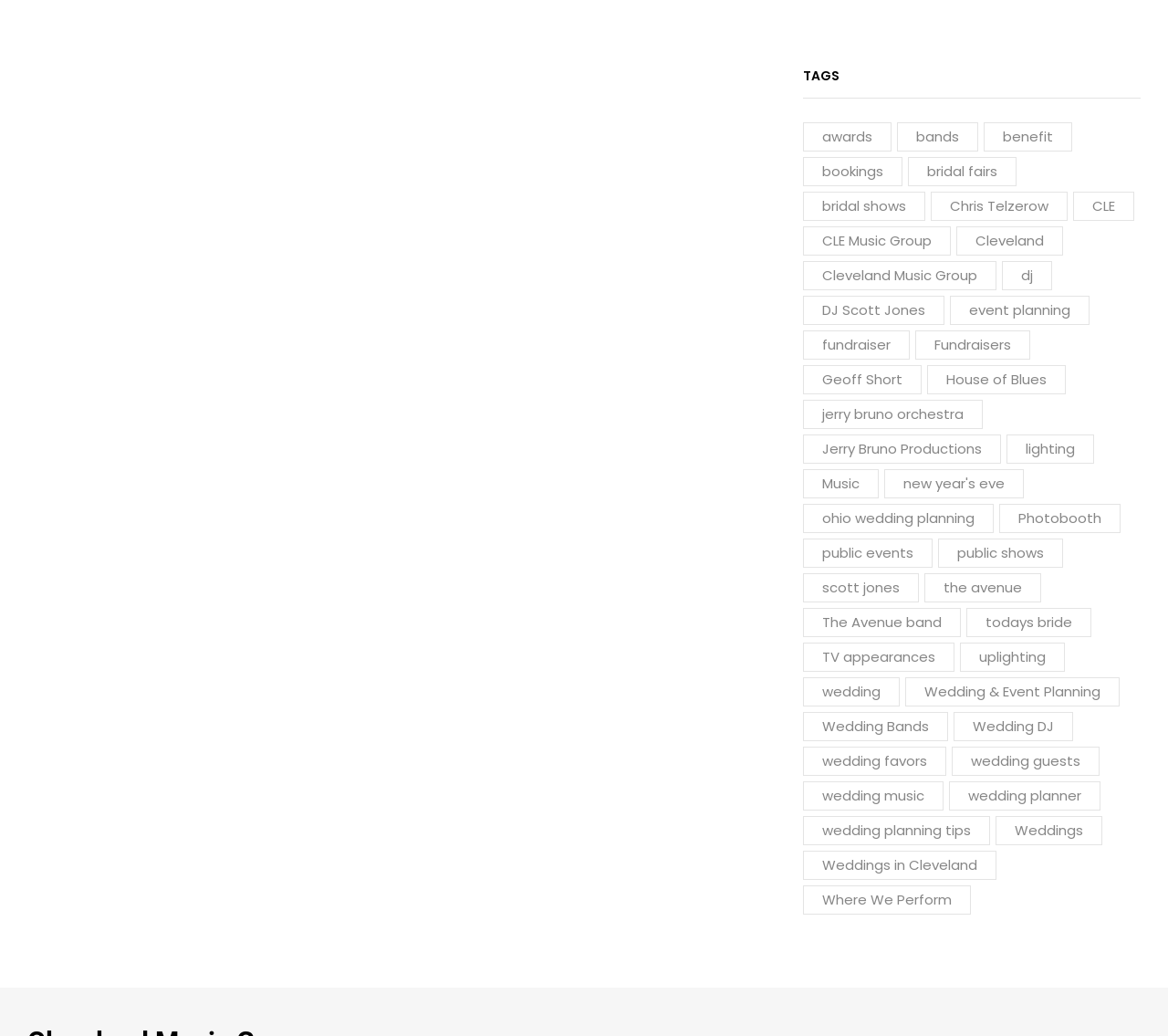Identify the bounding box coordinates of the region that needs to be clicked to carry out this instruction: "view bands". Provide these coordinates as four float numbers ranging from 0 to 1, i.e., [left, top, right, bottom].

[0.768, 0.118, 0.838, 0.146]